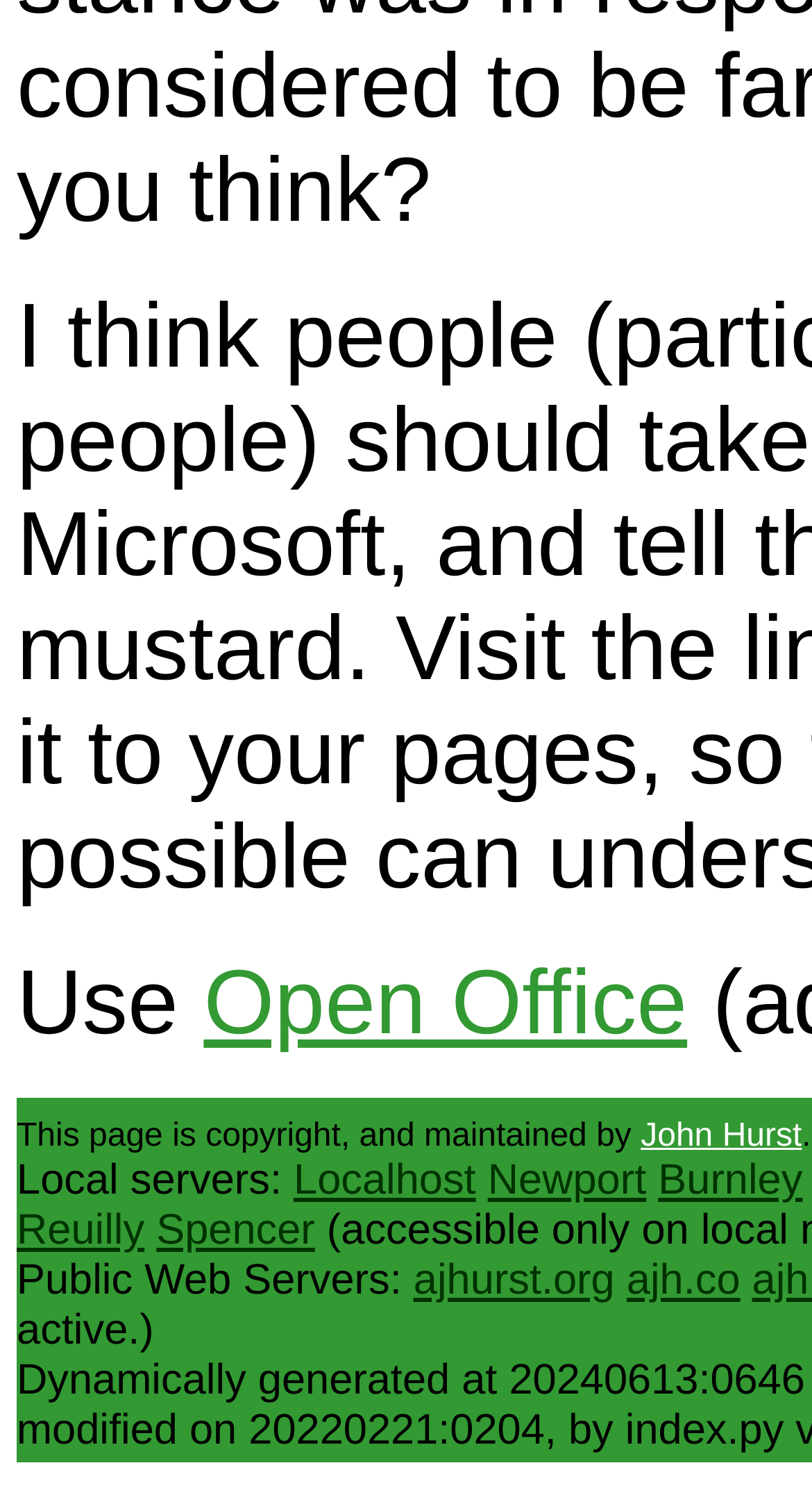Could you indicate the bounding box coordinates of the region to click in order to complete this instruction: "Go to Localhost".

[0.362, 0.769, 0.586, 0.801]